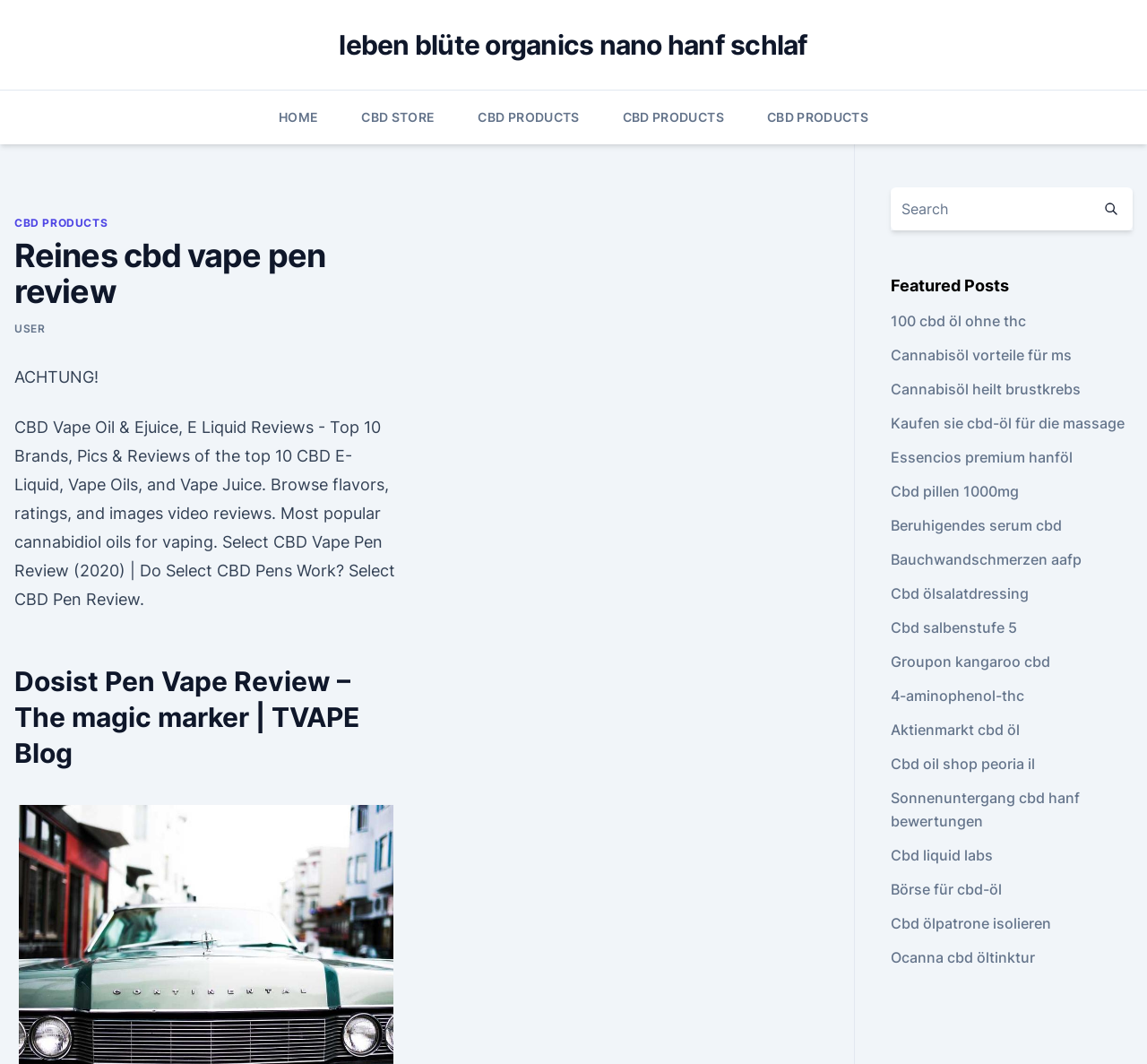Find the bounding box coordinates of the element I should click to carry out the following instruction: "Click on the HOME link".

[0.243, 0.085, 0.278, 0.136]